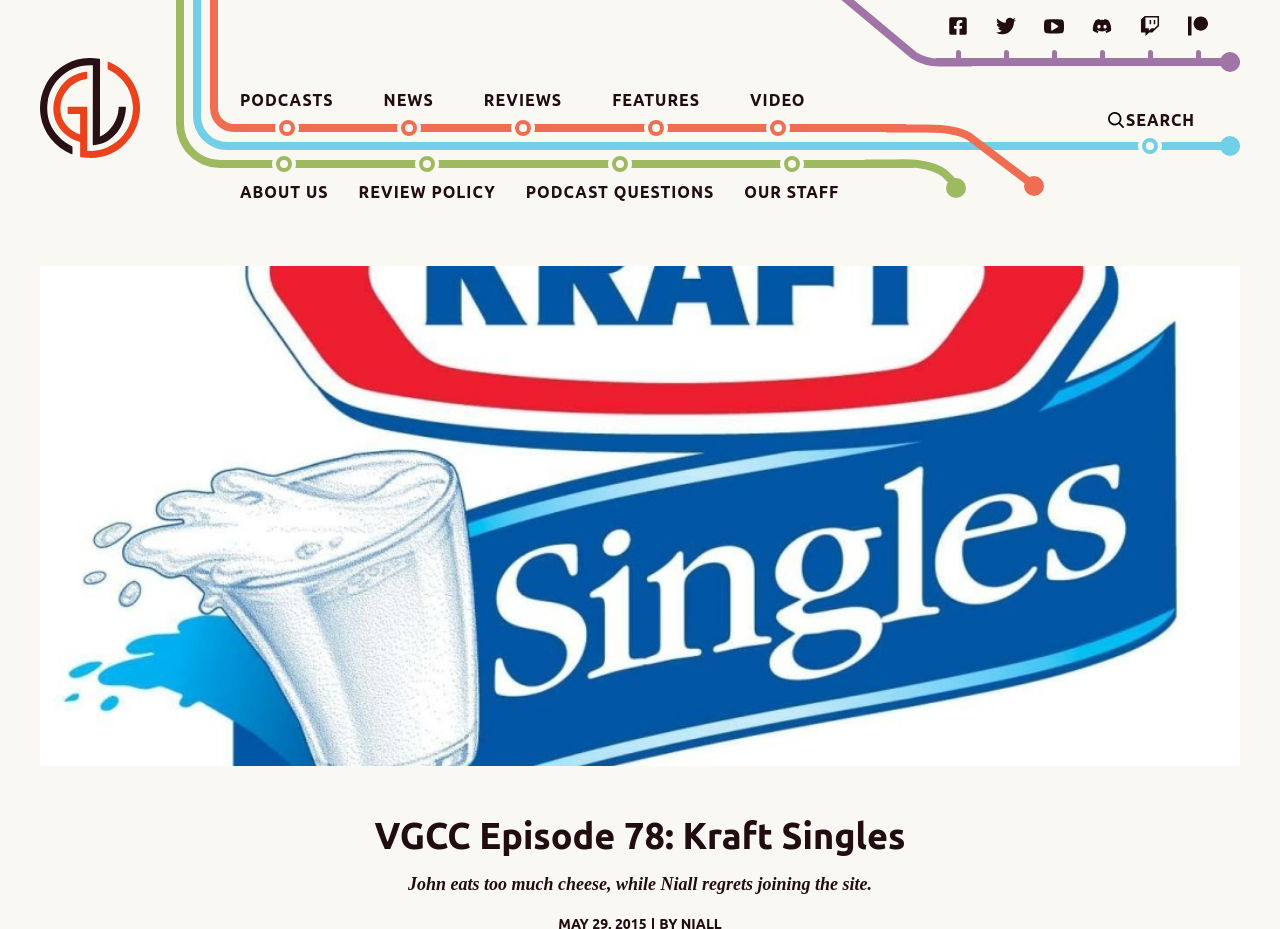Please find and report the bounding box coordinates of the element to click in order to perform the following action: "search". The coordinates should be expressed as four float numbers between 0 and 1, in the format [left, top, right, bottom].

[0.864, 0.105, 0.934, 0.153]